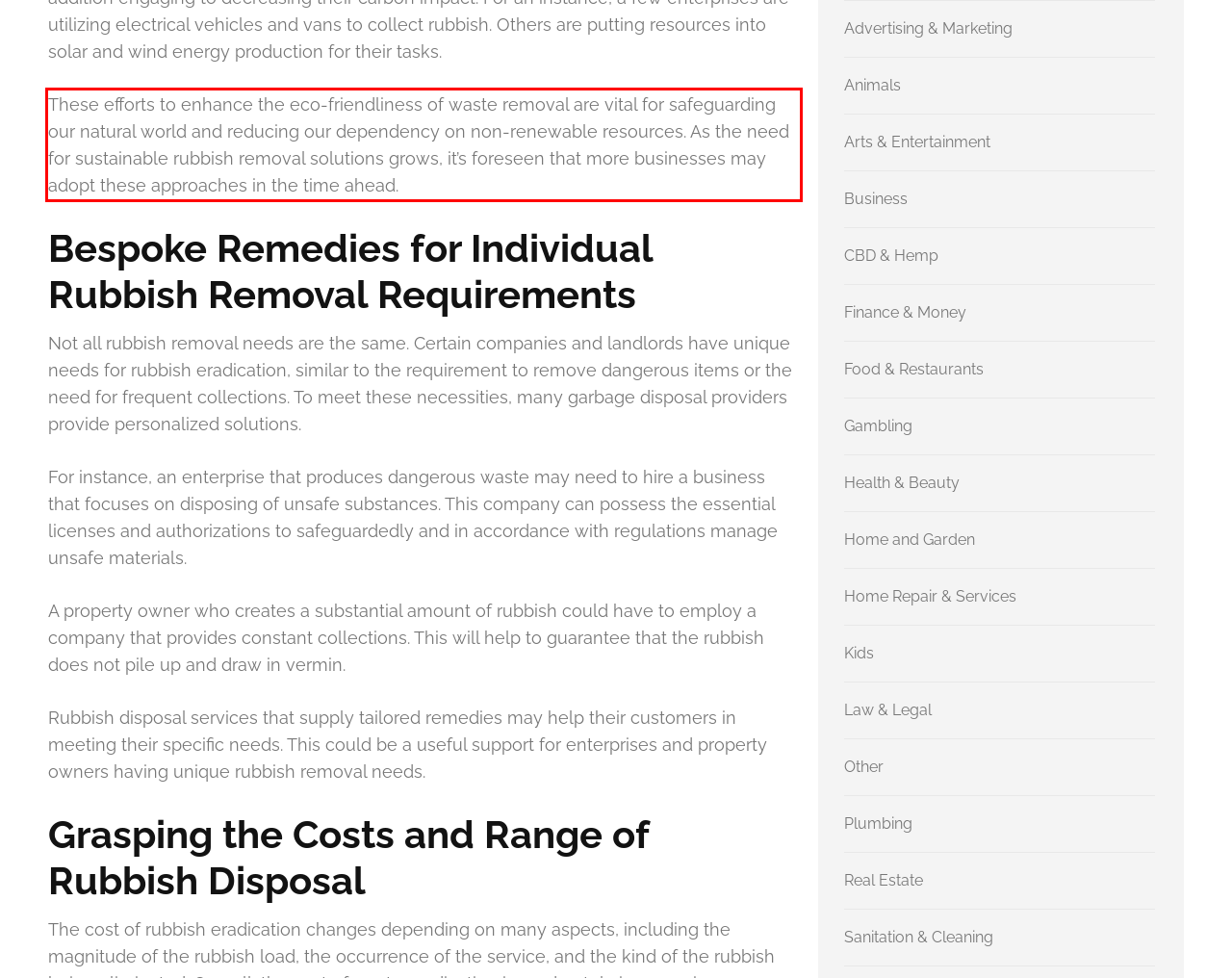Analyze the red bounding box in the provided webpage screenshot and generate the text content contained within.

These efforts to enhance the eco-friendliness of waste removal are vital for safeguarding our natural world and reducing our dependency on non-renewable resources. As the need for sustainable rubbish removal solutions grows, it’s foreseen that more businesses may adopt these approaches in the time ahead.